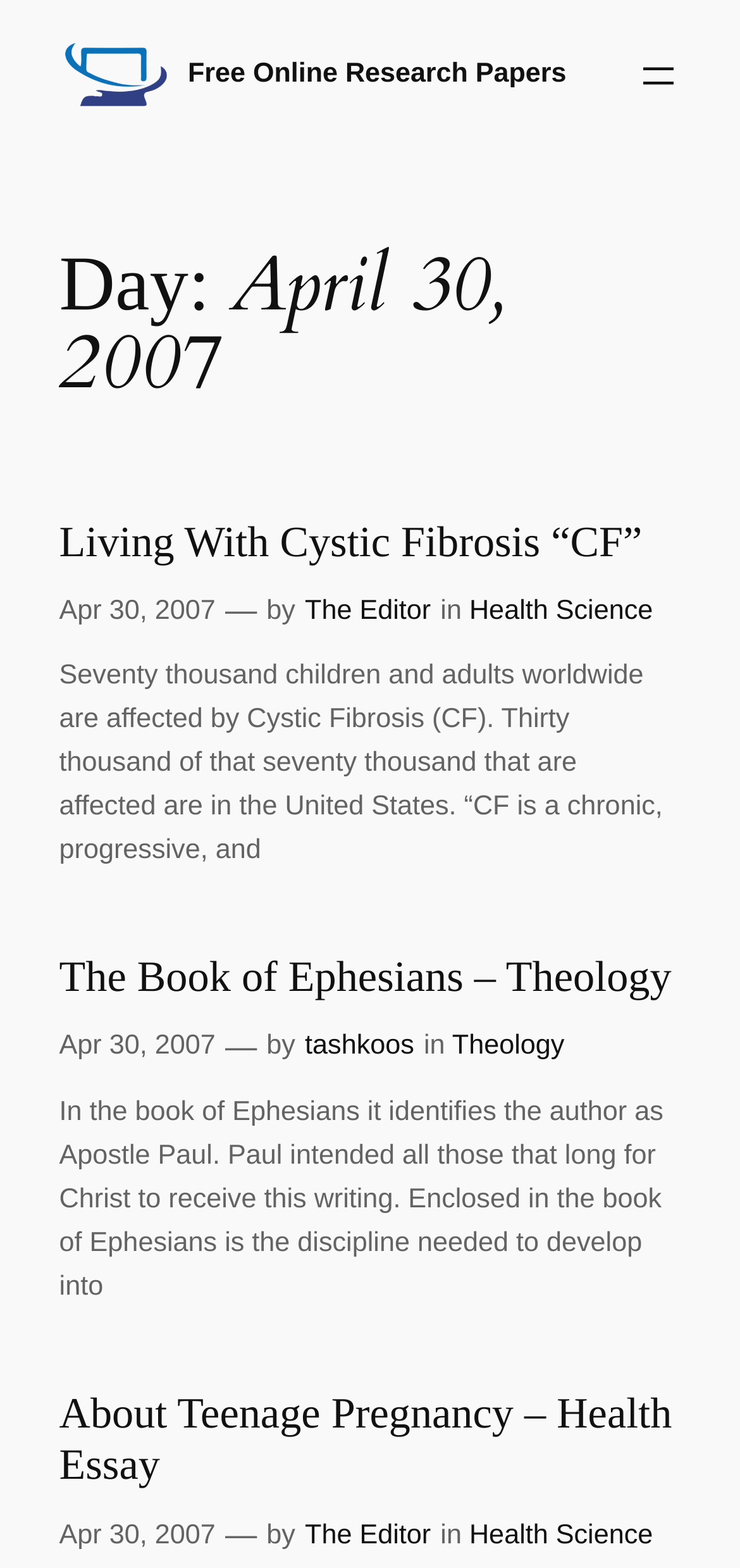Respond with a single word or phrase for the following question: 
Who is the author of the second research paper?

Apostle Paul